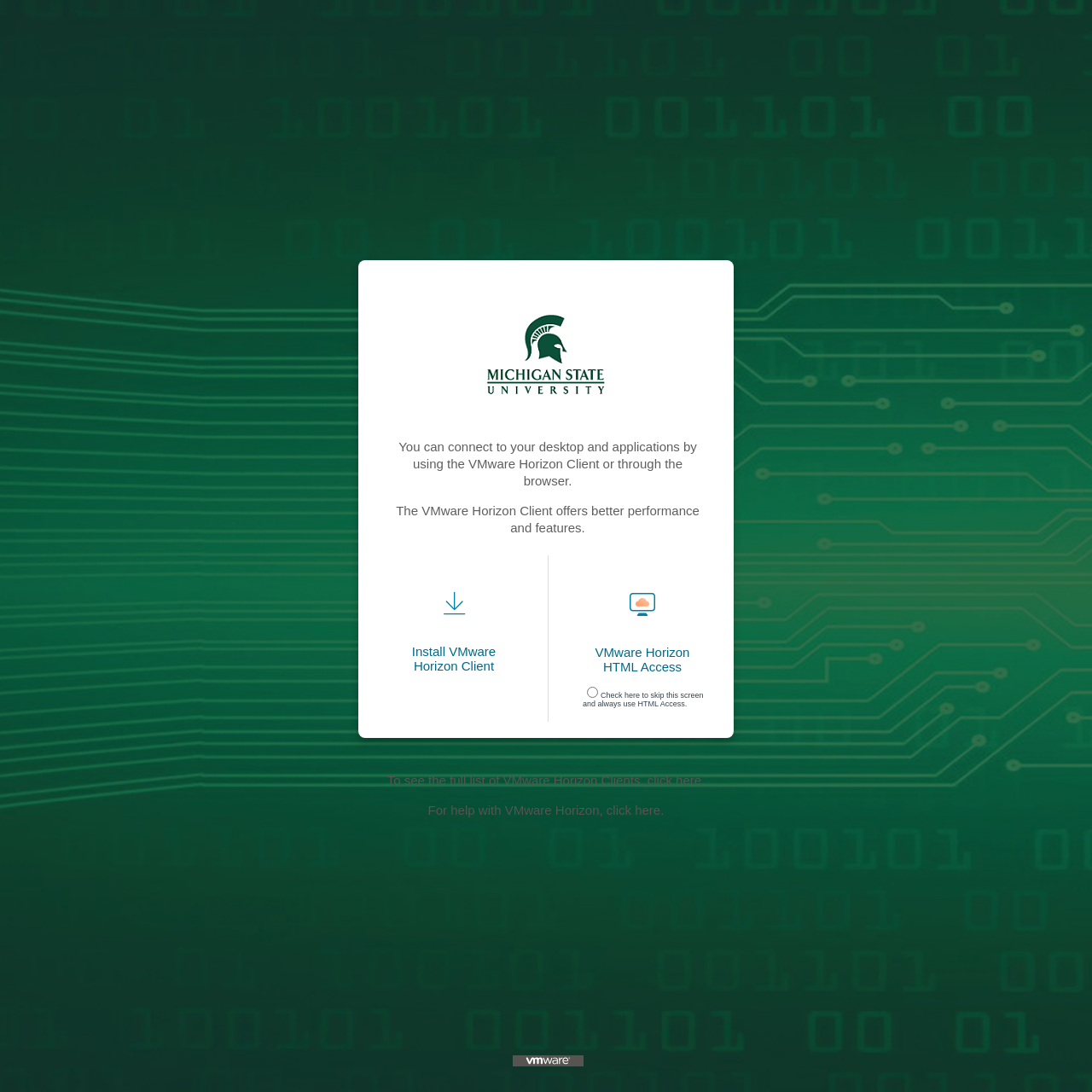Given the element description, predict the bounding box coordinates in the format (top-left x, top-left y, bottom-right x, bottom-right y). Make sure all values are between 0 and 1. Here is the element description: Install VMware Horizon Client

[0.361, 0.509, 0.47, 0.626]